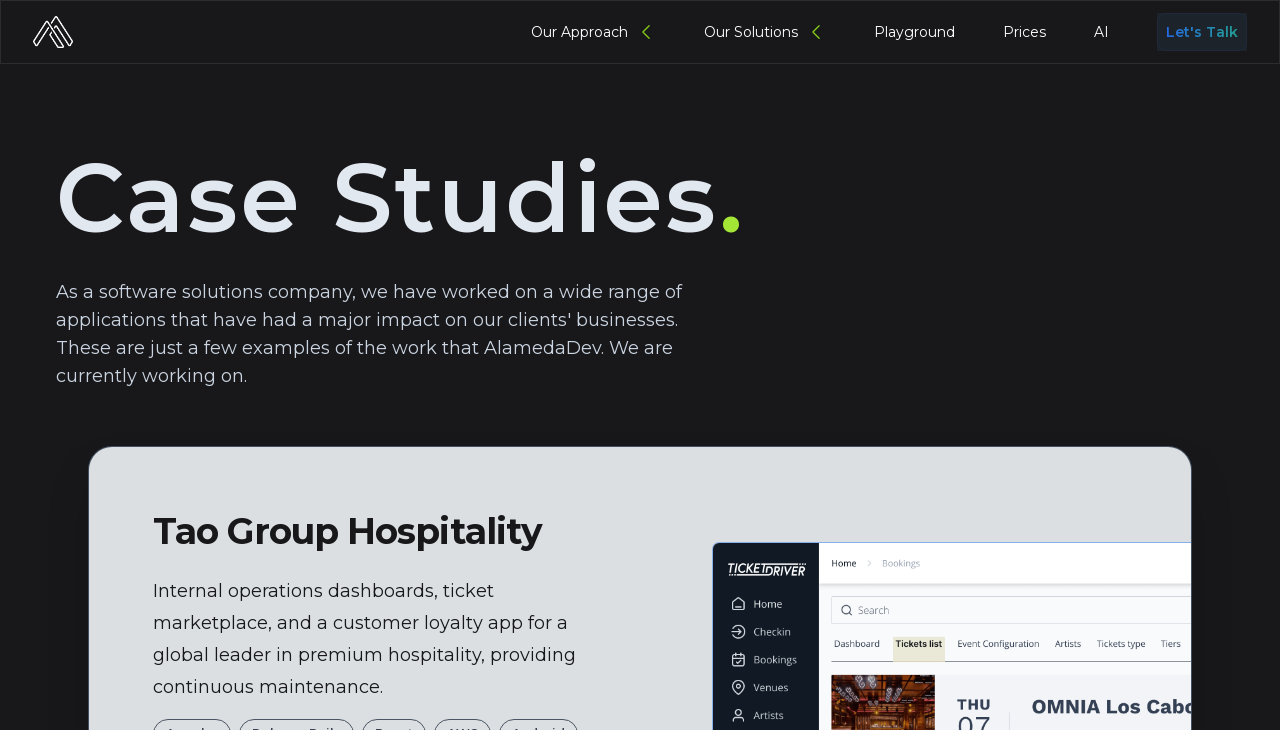Explain the webpage's layout and main content in detail.

The webpage is titled "Our projects - AlamedaDev" and appears to be a showcase of the company's projects and services. At the top, there is a navigation bar with a logo on the left, which is an image of "logo Alamedadev". To the right of the logo, there are several buttons and links, including "Our Approach", "Our Solutions", "Playground", "Prices", "AI", and "Let's Talk". 

Below the navigation bar, there is a heading that reads "Case Studies." Under this heading, there is a subheading titled "Tao Group Hospitality", which is positioned near the top-left of the page. Below the subheading, there is a paragraph of text that describes a project for Tao Group Hospitality, detailing the development of internal operations dashboards, a ticket marketplace, and a customer loyalty app.